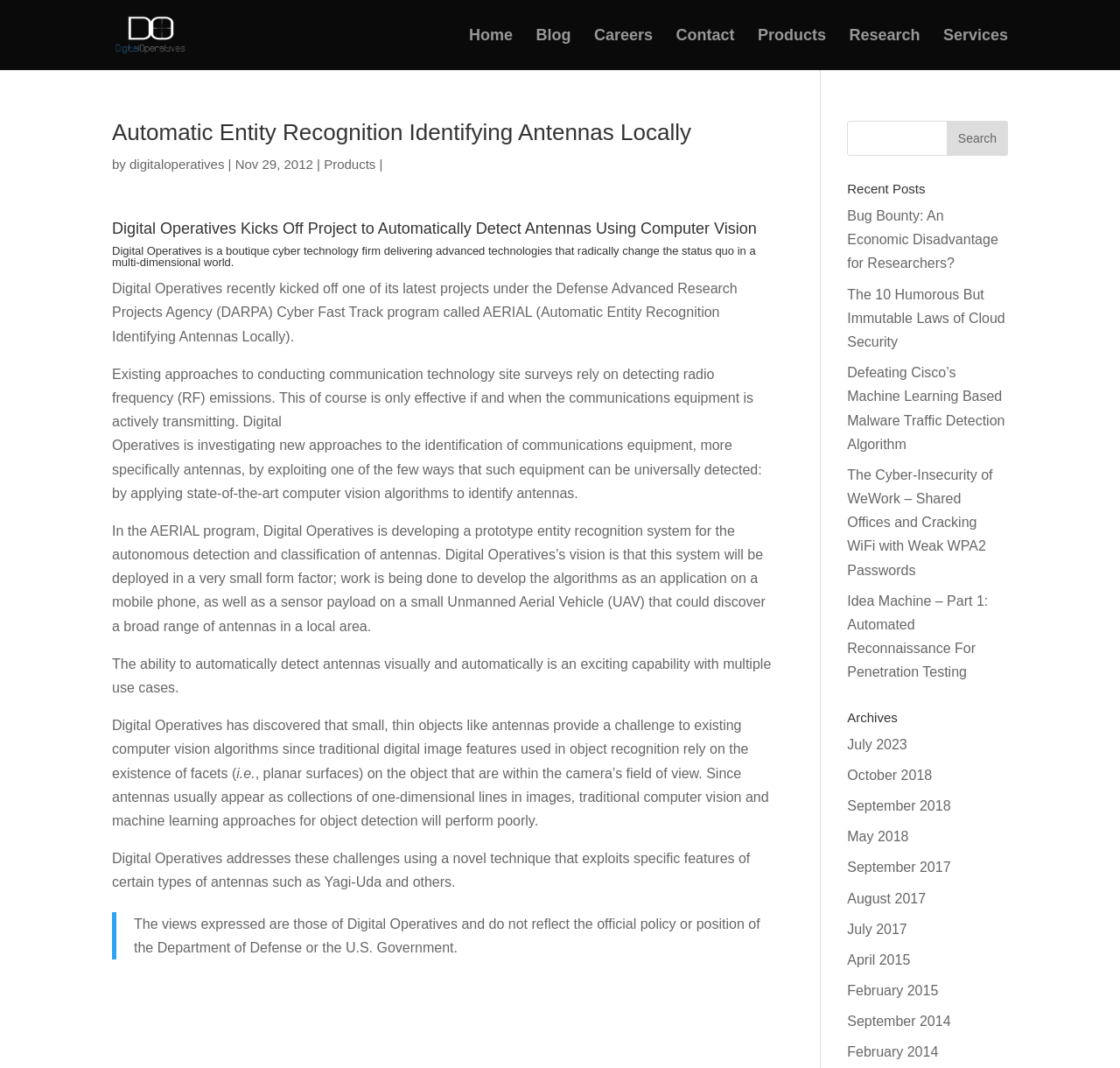Answer this question in one word or a short phrase: What is the topic of the blog post?

Automatic Entity Recognition